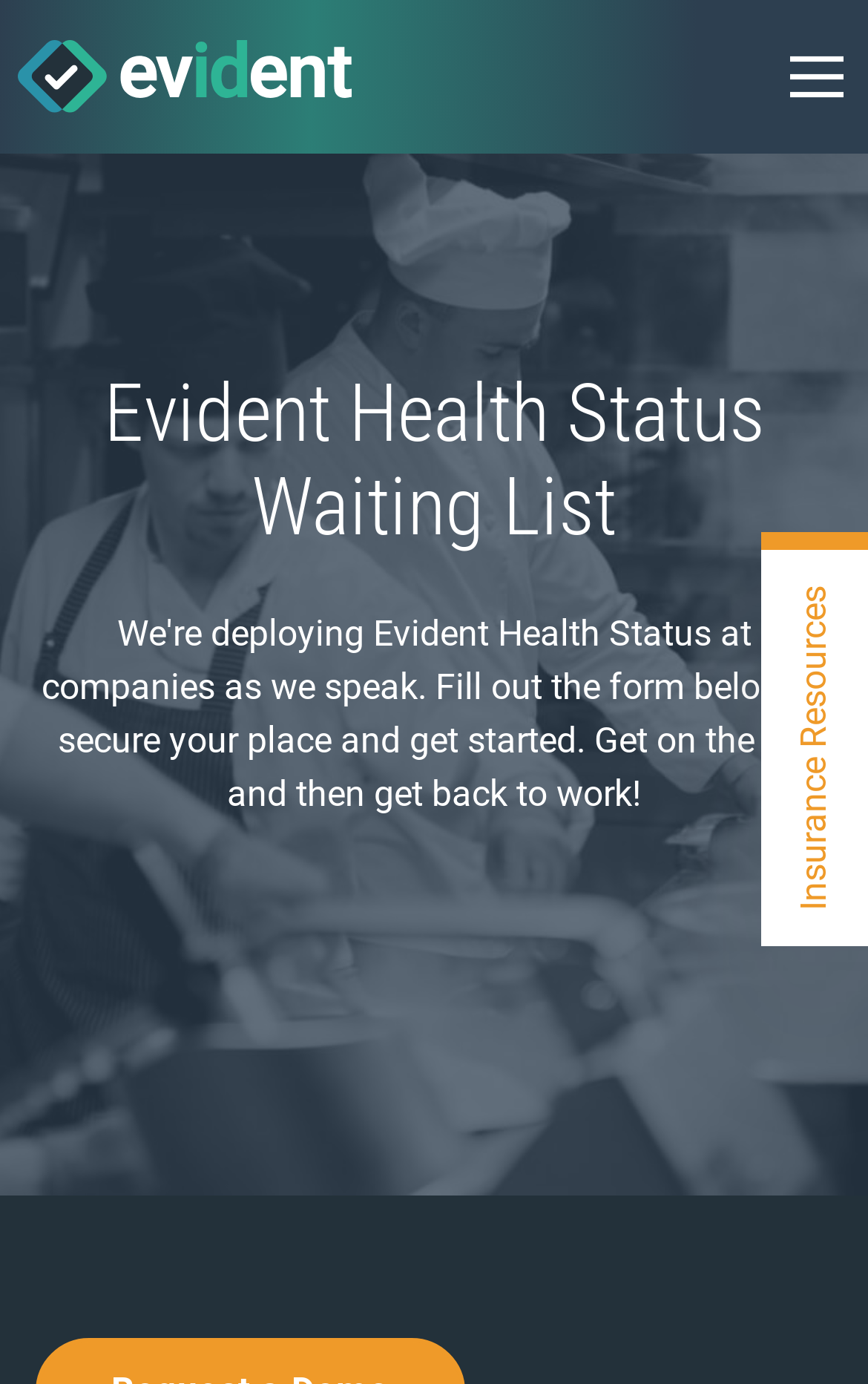Generate a thorough caption that explains the contents of the webpage.

The webpage appears to be a waiting list page for Evident Health Status, with a prominent heading "Evident Health Status Waiting List" located near the top center of the page. 

At the top left corner, there is a logo, which is an image linked to another webpage. 

Below the heading, there is a navigation menu with several hidden links, including "Solutions", "Customer Stories", "Learning Center", "Company", "Partners", and "Support", which are likely to be revealed when interacted with. 

On the right side of the page, near the top, there is a prominent call-to-action link "Request a Demo". 

At the bottom right corner, there is another link "Insurance Resources". 

The overall structure of the page is simple, with a clear focus on the waiting list and easy access to other relevant resources.